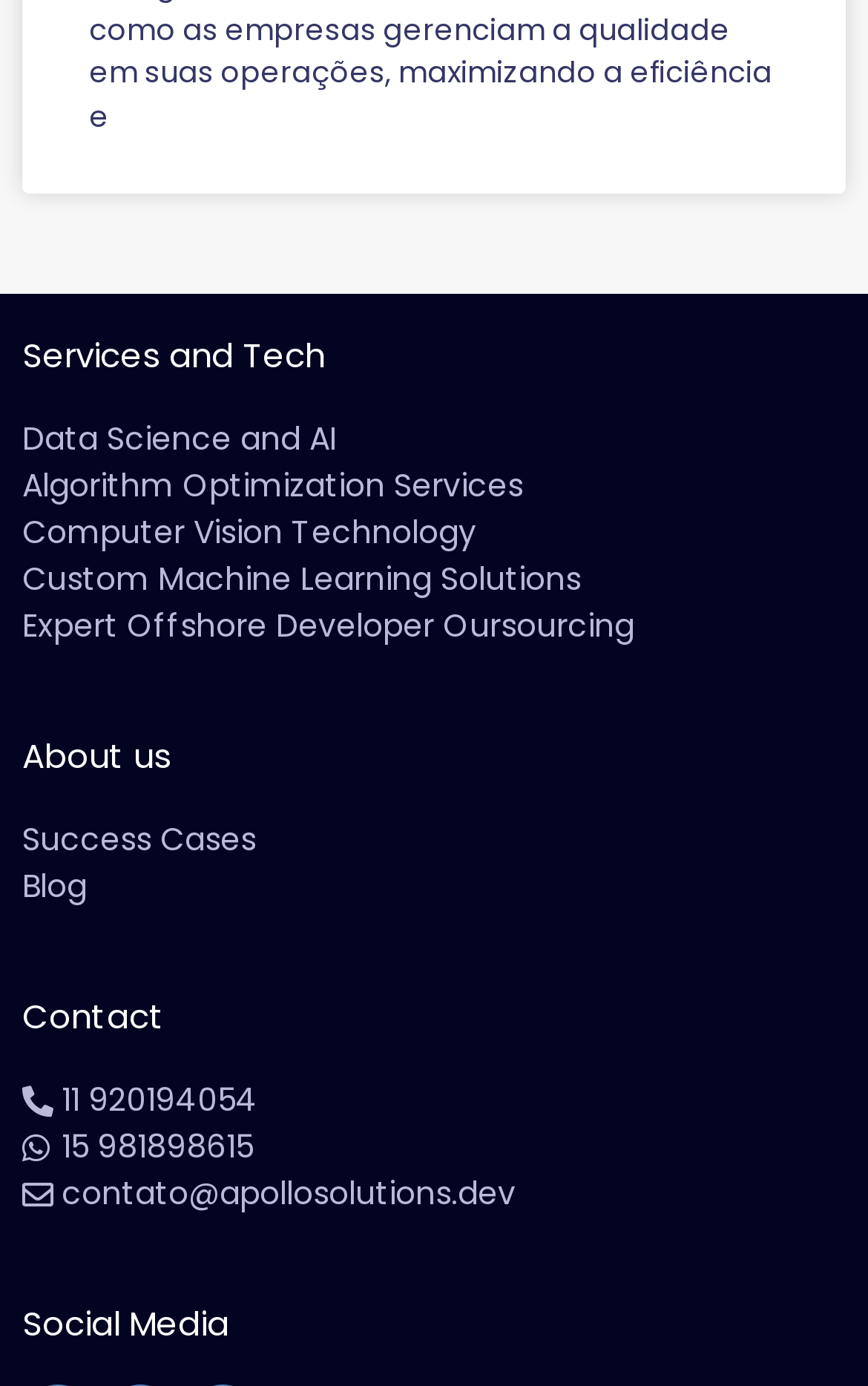Identify the bounding box coordinates for the element you need to click to achieve the following task: "Explore Data Science and AI services". Provide the bounding box coordinates as four float numbers between 0 and 1, in the form [left, top, right, bottom].

[0.026, 0.301, 0.974, 0.334]